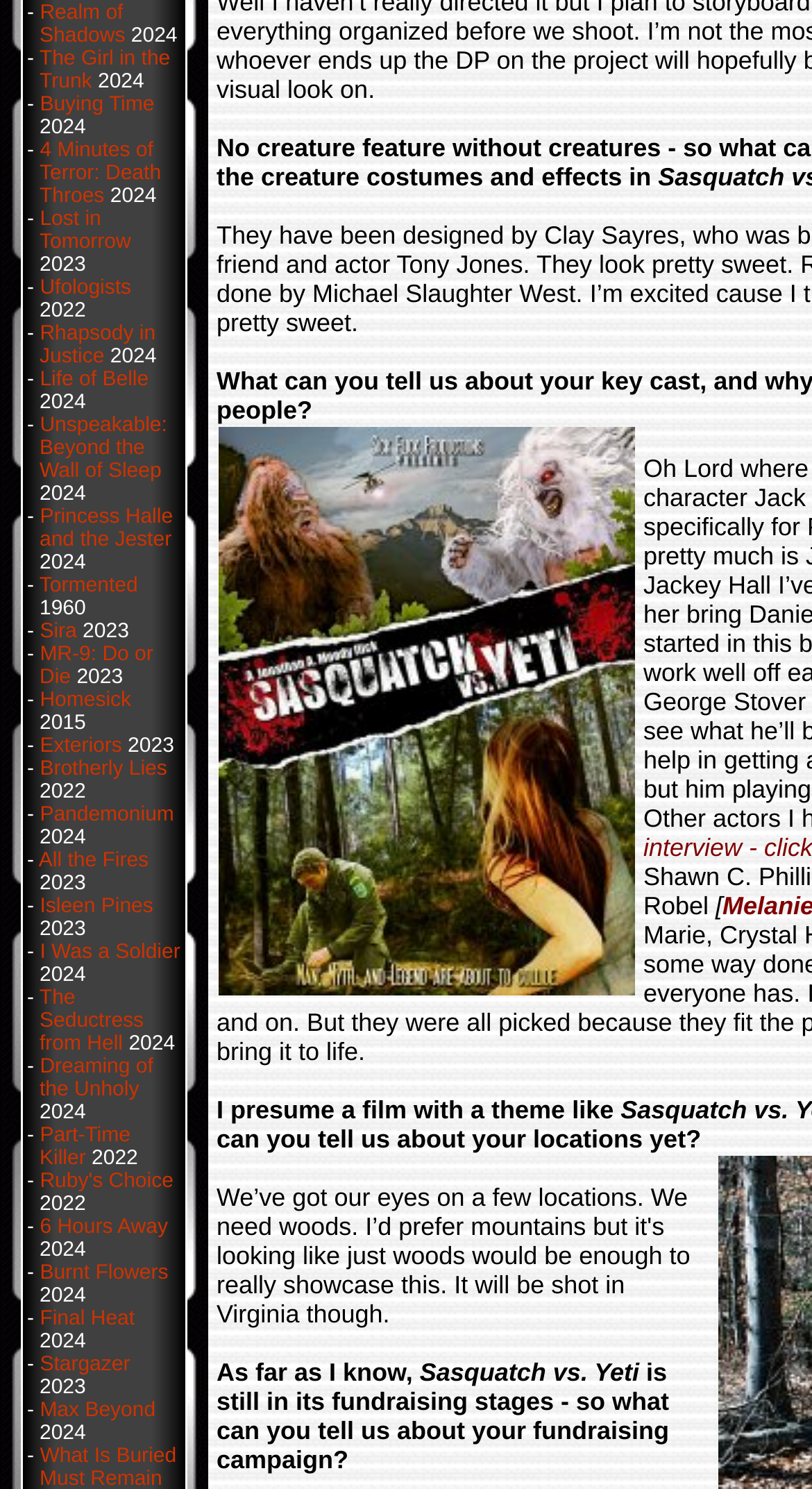What is the release year of the movie 'Realm of Shadows'?
Look at the image and respond with a one-word or short-phrase answer.

2024